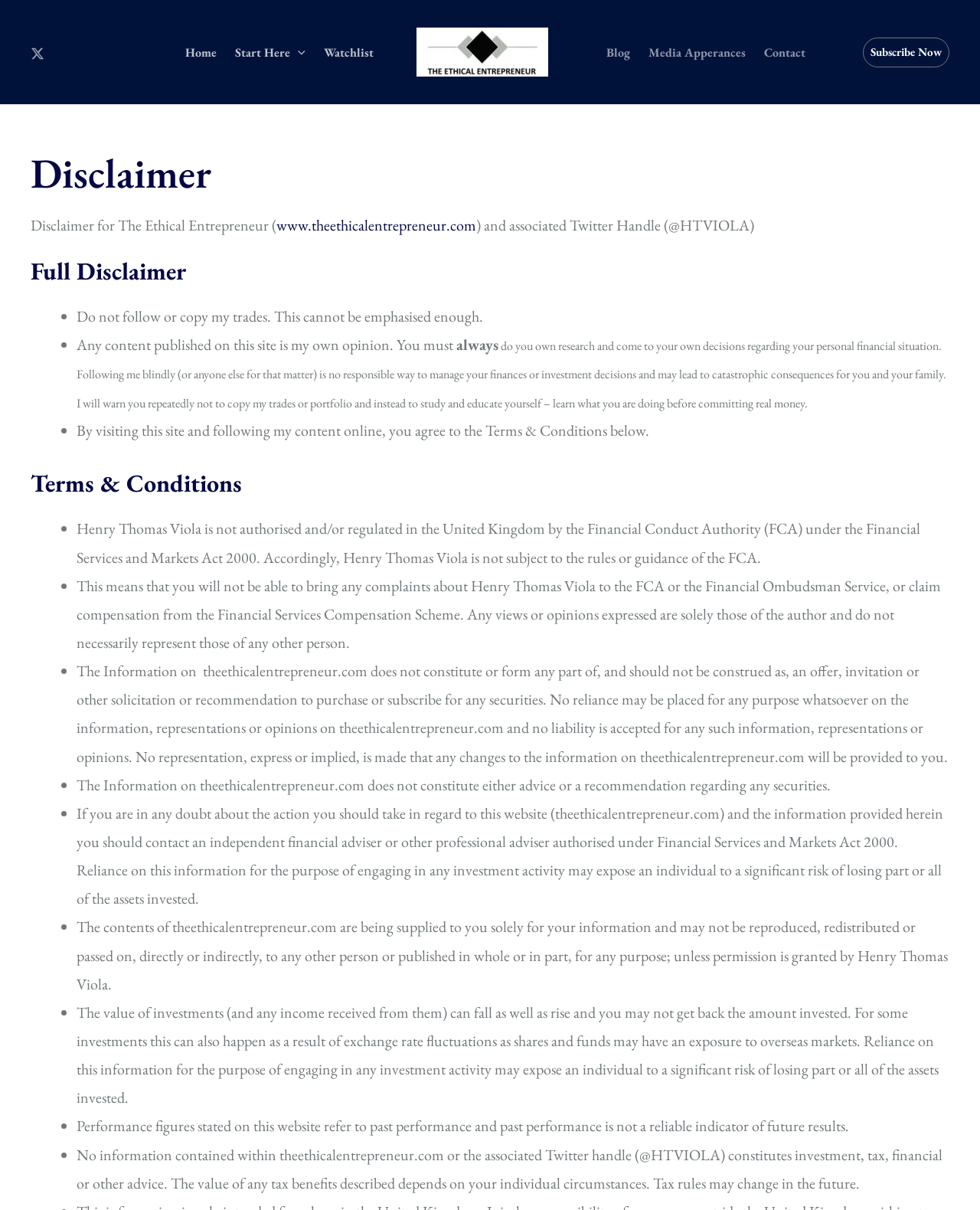Find the bounding box coordinates of the element you need to click on to perform this action: 'Click the 'Subscribe Now' button'. The coordinates should be represented by four float values between 0 and 1, in the format [left, top, right, bottom].

[0.88, 0.031, 0.969, 0.055]